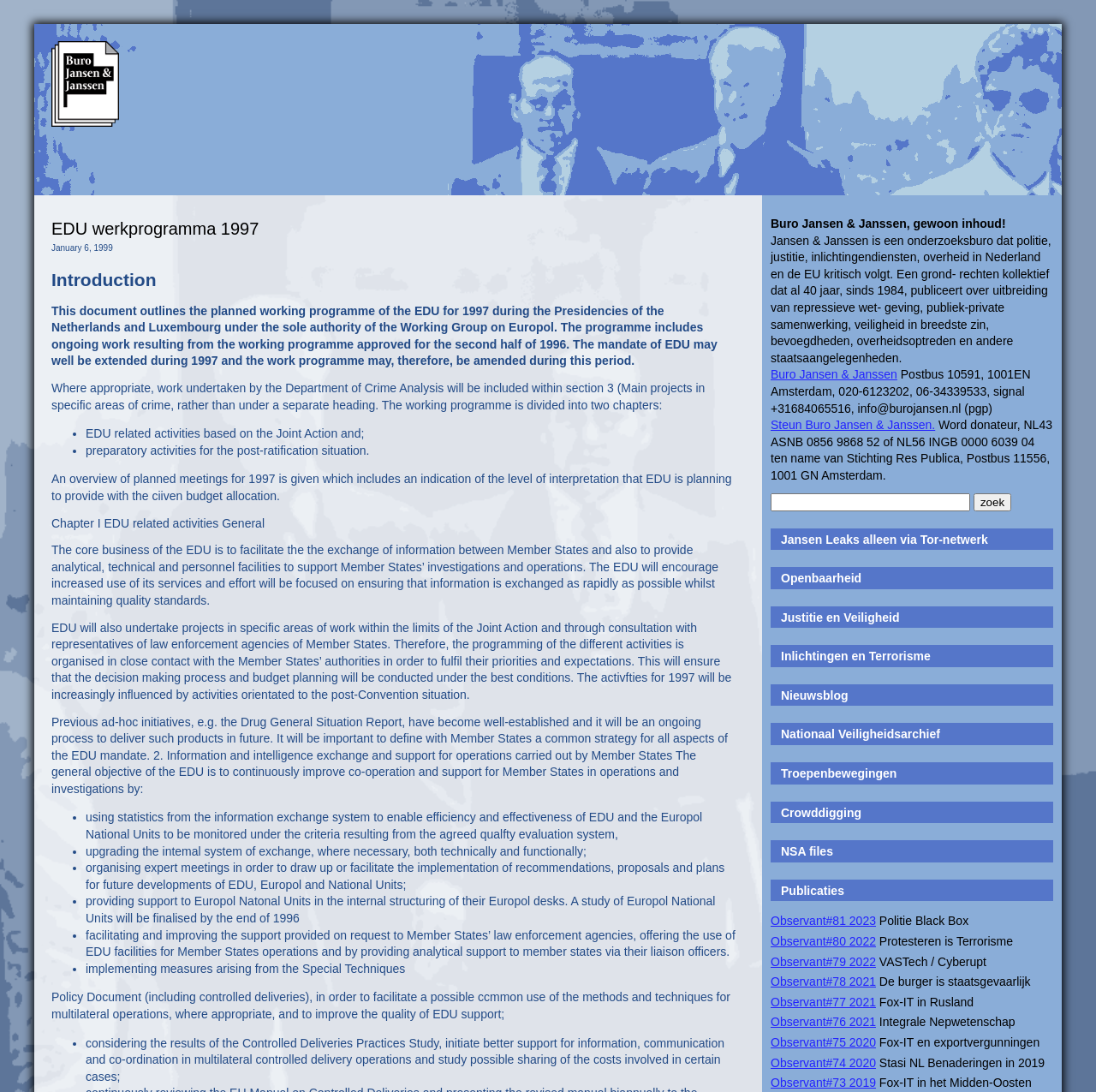Give the bounding box coordinates for this UI element: "Observant#78 2021". The coordinates should be four float numbers between 0 and 1, arranged as [left, top, right, bottom].

[0.703, 0.893, 0.799, 0.905]